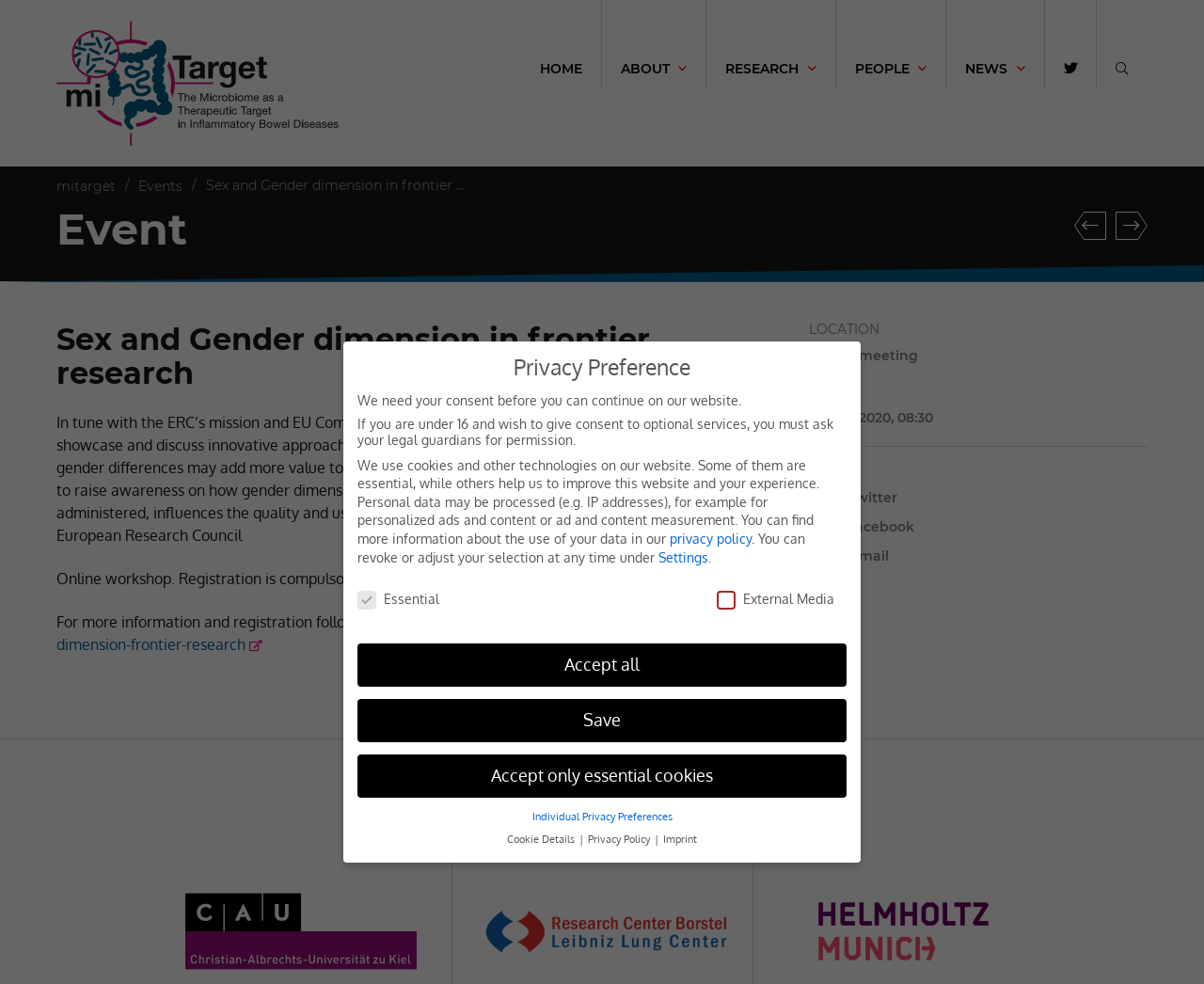Using the provided description UEG Week virtual 2020, find the bounding box coordinates for the UI element. Provide the coordinates in (top-left x, top-left y, bottom-right x, bottom-right y) format, ensuring all values are between 0 and 1.

[0.892, 0.216, 0.919, 0.251]